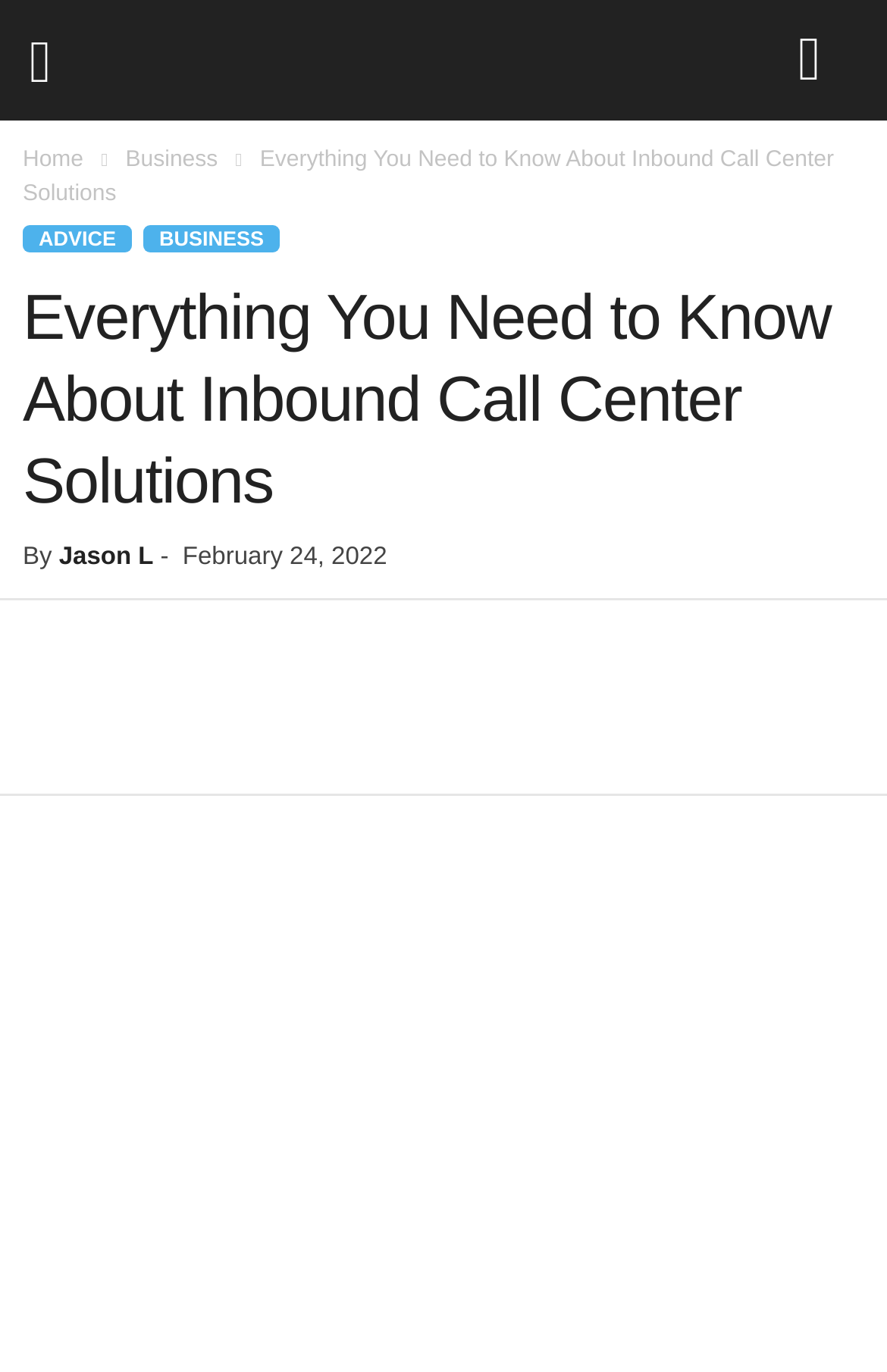Please identify the bounding box coordinates of where to click in order to follow the instruction: "view more business advice".

[0.162, 0.164, 0.315, 0.184]